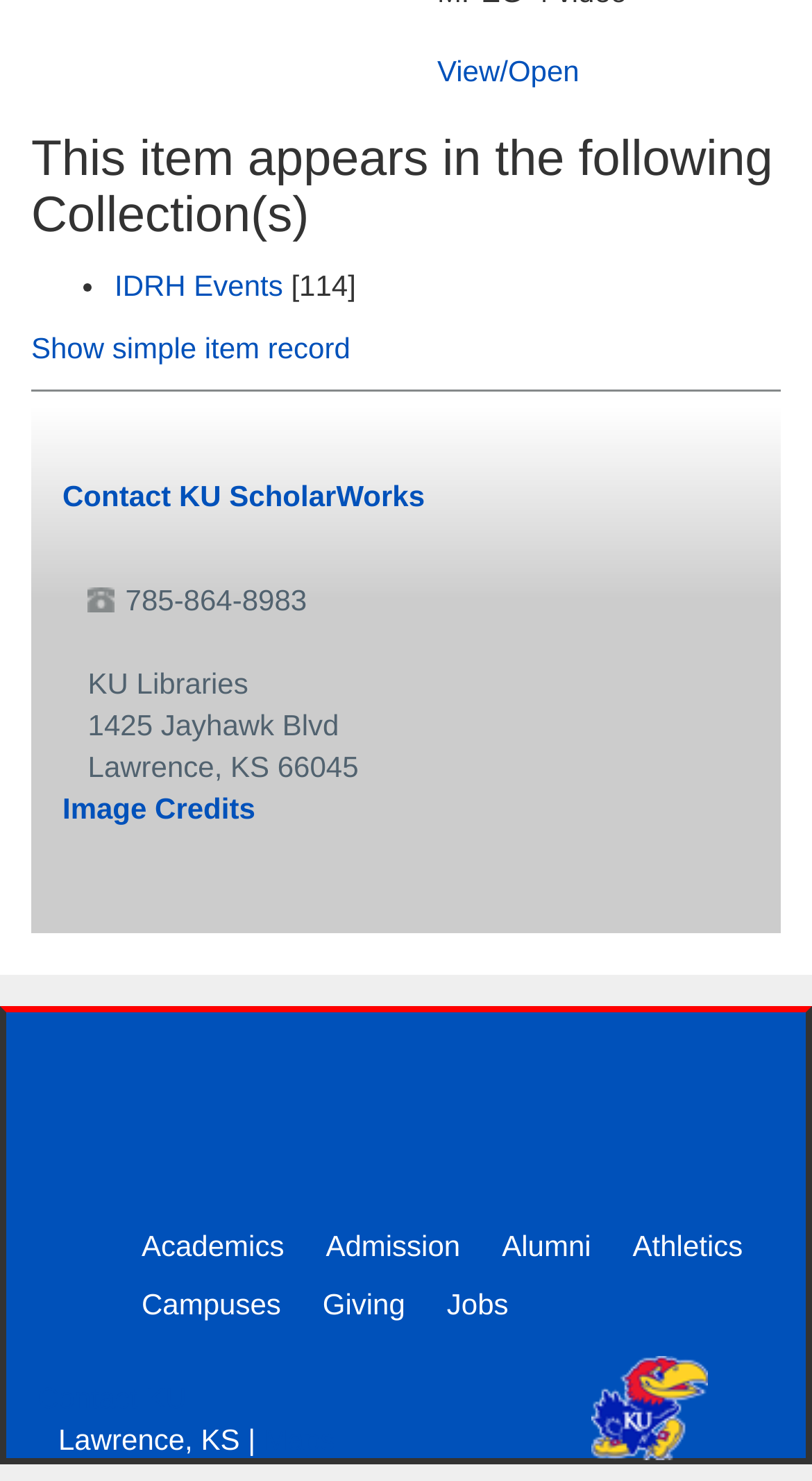Using the description "Show simple item record", predict the bounding box of the relevant HTML element.

[0.038, 0.224, 0.431, 0.246]